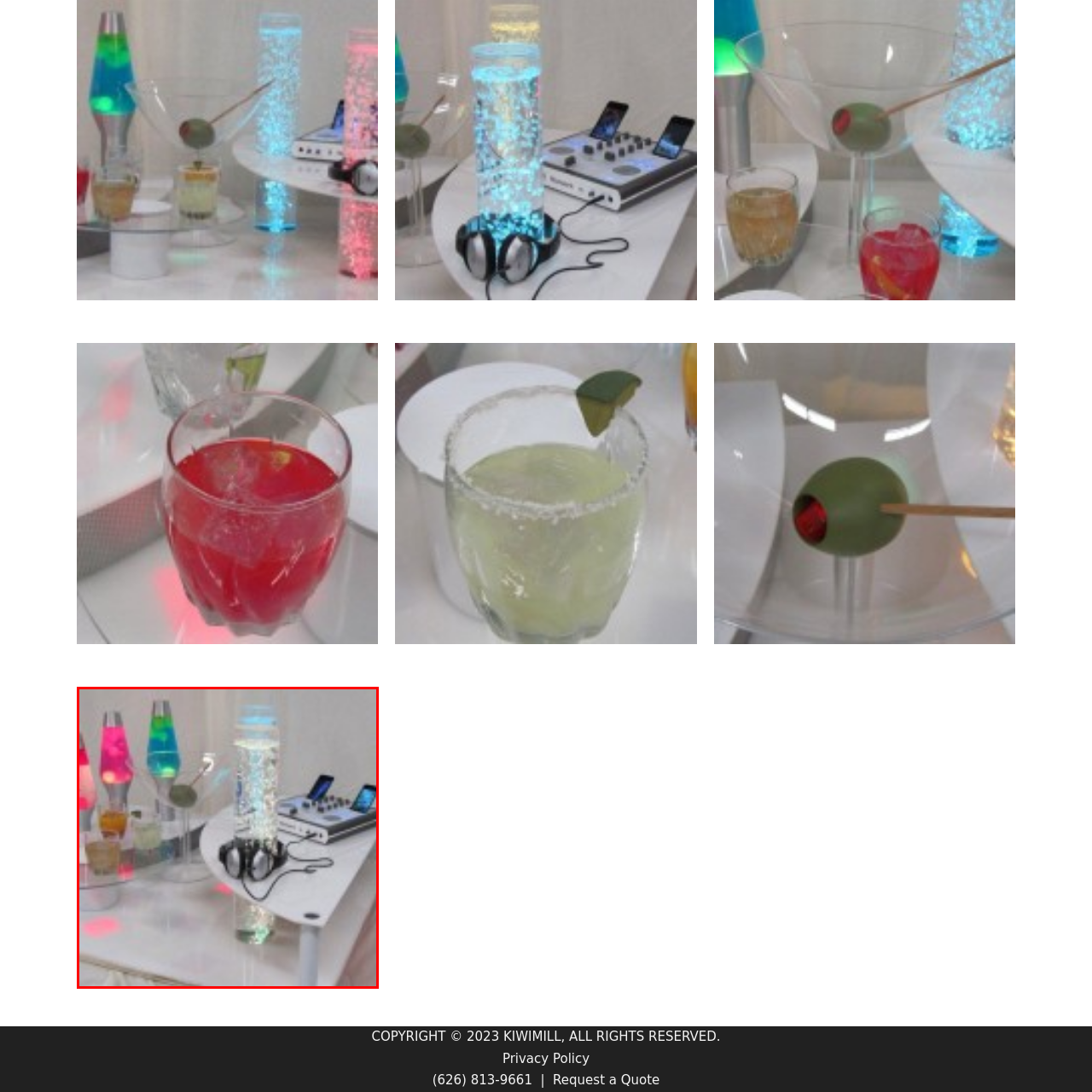What is vital to the setting?
Inspect the image inside the red bounding box and answer the question with as much detail as you can.

The presence of a modern sound mixer and headphones indicates that music is a vital part of the setting, which is further emphasized by the caption stating that music is a vital part of the setting.